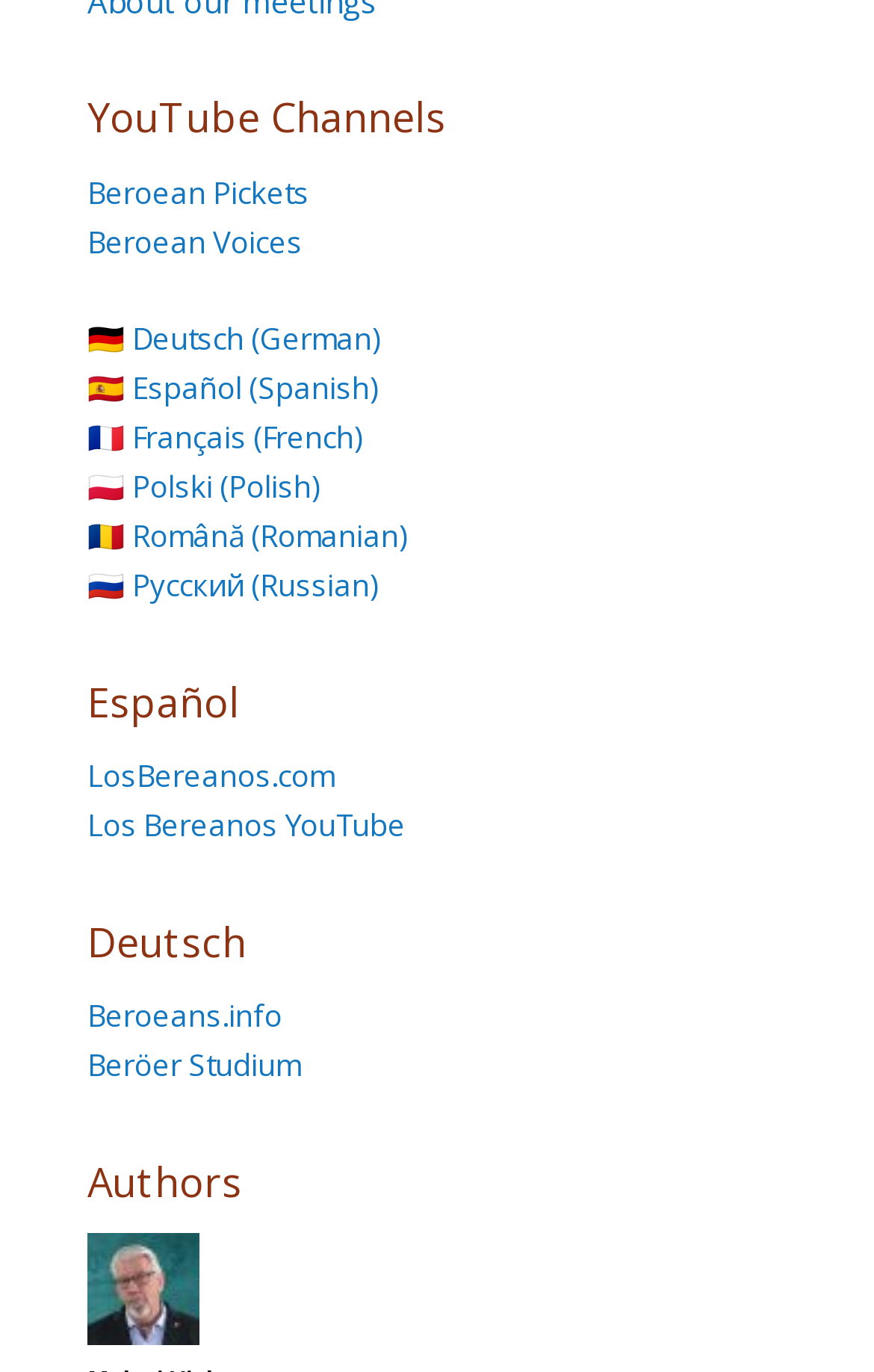How many channels are listed under 'YouTube Channels'?
Please answer the question with as much detail and depth as you can.

I looked for the heading 'YouTube Channels' and found two links 'Beroean Pickets' and 'Beroean Voices' listed under it, indicating that there are two channels listed.